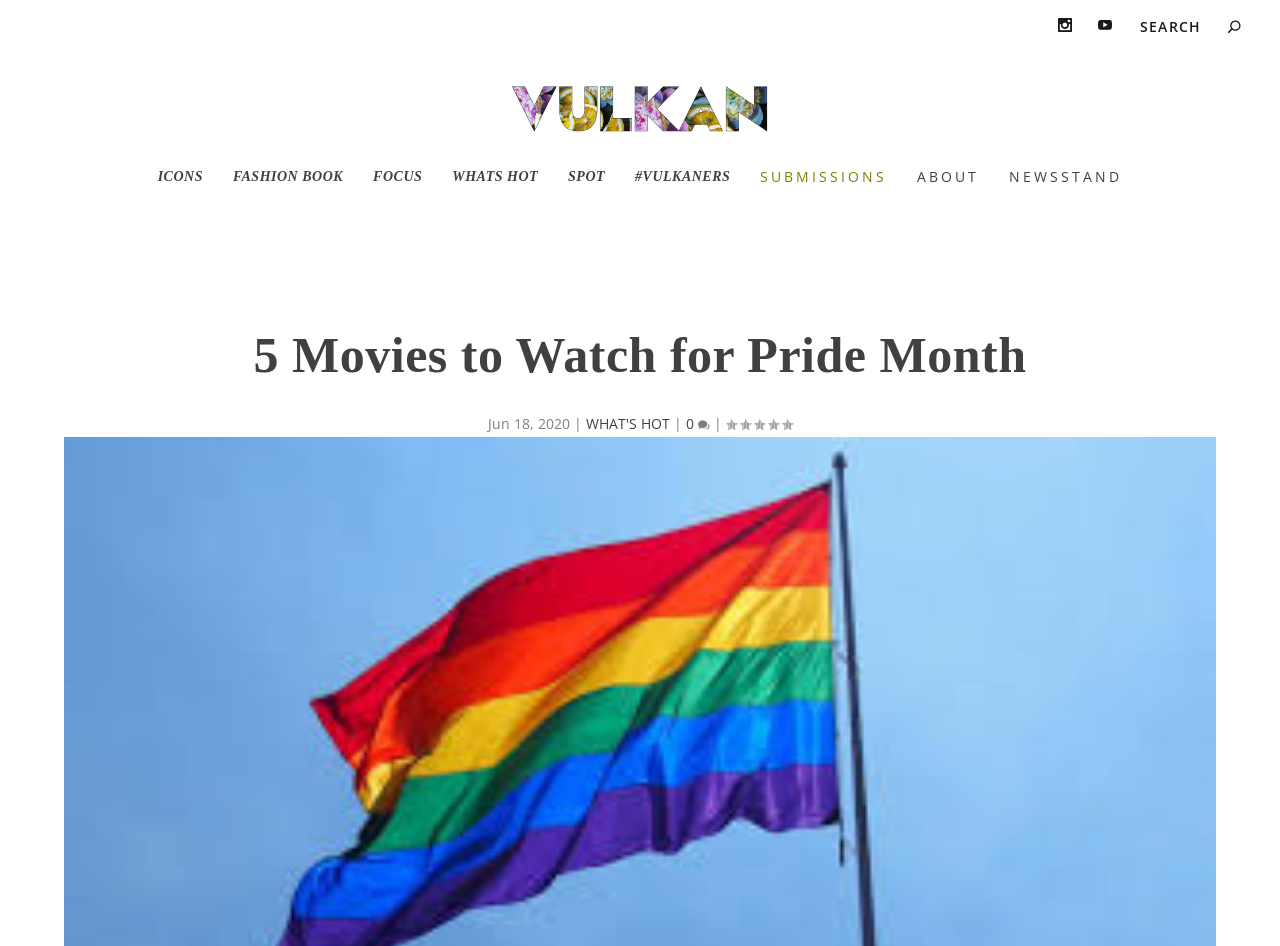Please identify and generate the text content of the webpage's main heading.

5 Movies to Watch for Pride Month